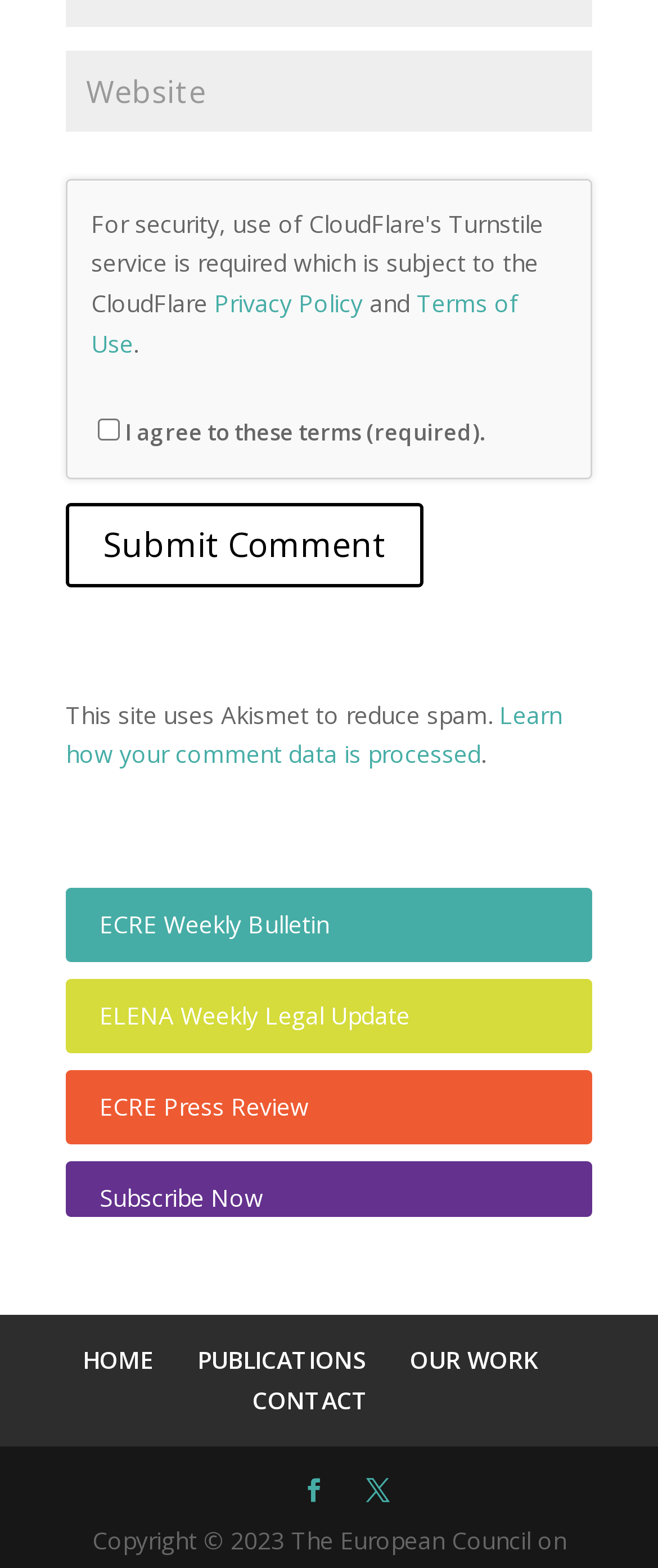Please predict the bounding box coordinates (top-left x, top-left y, bottom-right x, bottom-right y) for the UI element in the screenshot that fits the description: Terms of Use

[0.138, 0.183, 0.787, 0.229]